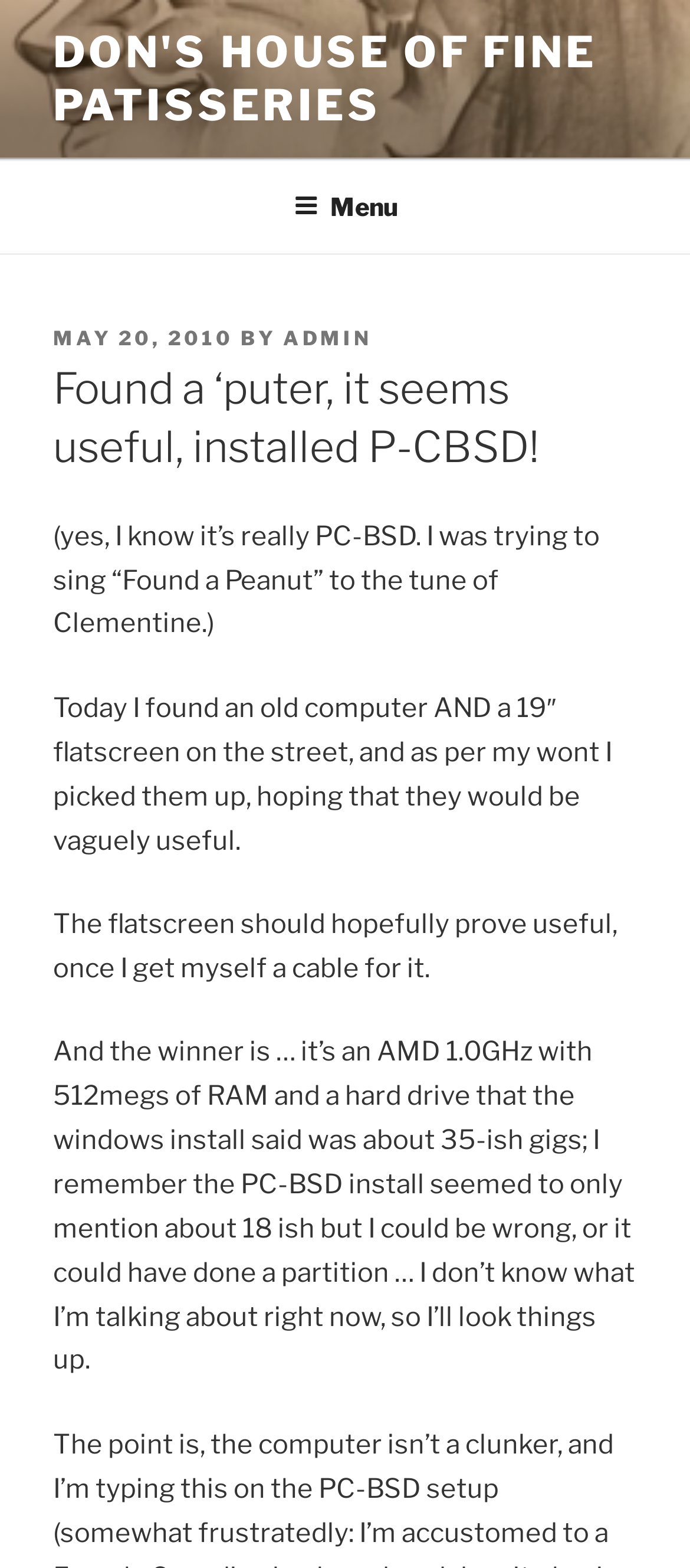Use a single word or phrase to answer the question: 
What is the amount of RAM in the computer?

512megs